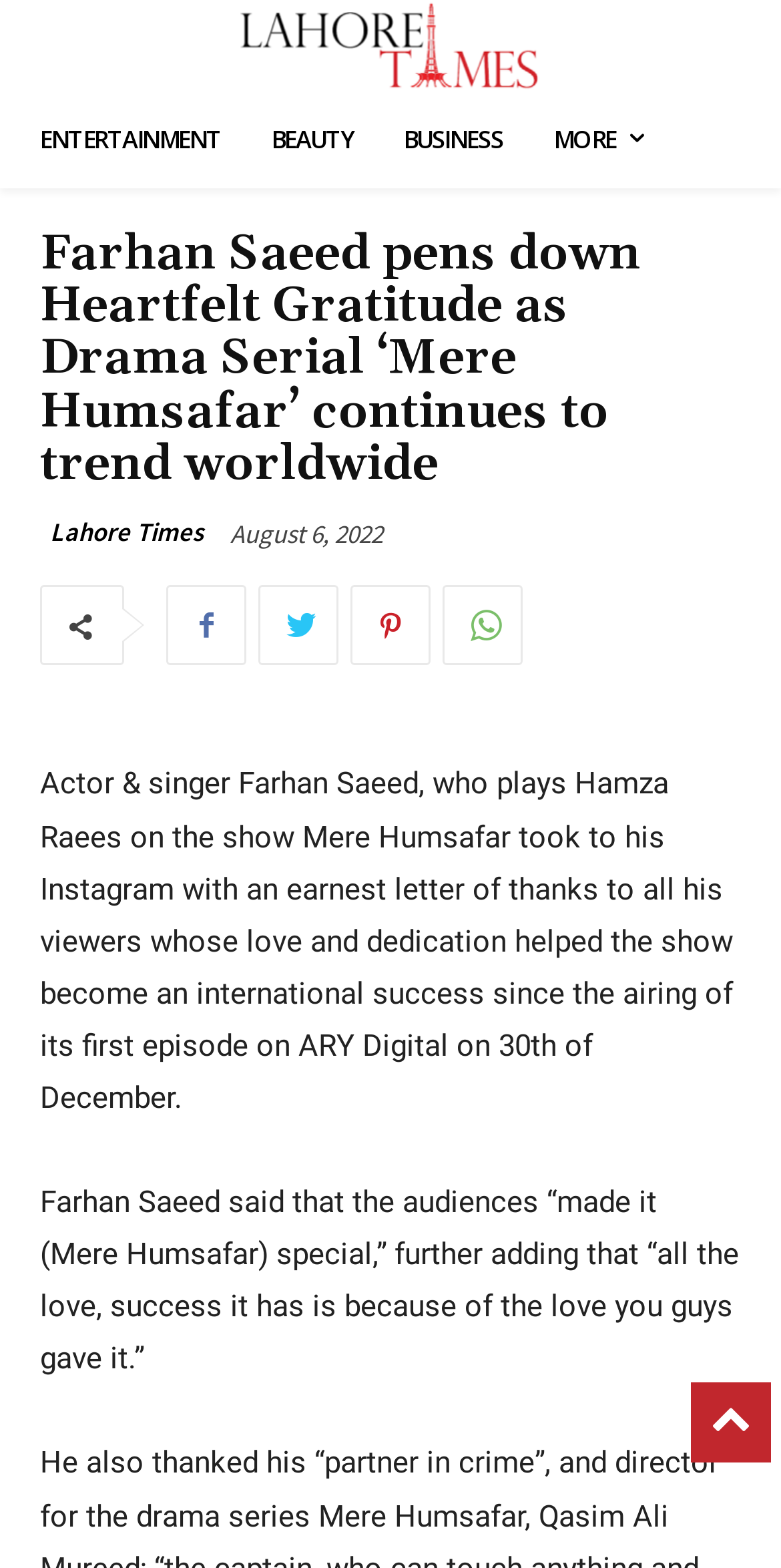What is the name of the drama serial mentioned in the article?
Utilize the information in the image to give a detailed answer to the question.

I found the name of the drama serial by reading the article's content, which mentions 'Mere Humsafar' as the show that actor Farhan Saeed is a part of.